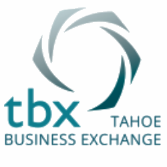What is the focus of the organization?
Provide an in-depth and detailed answer to the question.

The design of the logo incorporates a modern, dynamic swirl that suggests movement and collaboration, reflecting the organization's focus on networking and business connections.